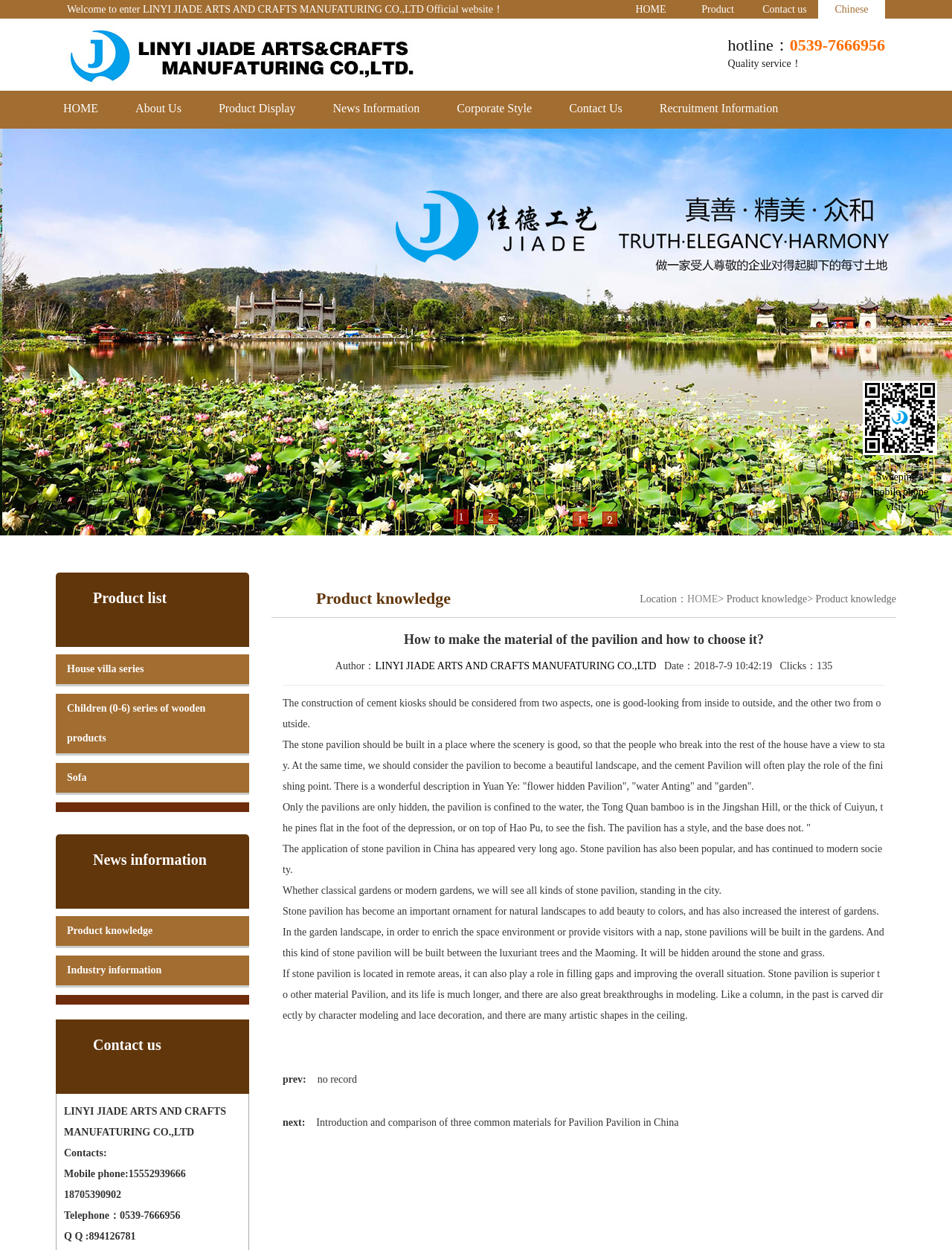Determine the bounding box coordinates of the region that needs to be clicked to achieve the task: "Click on the 'House villa series' link".

[0.059, 0.523, 0.262, 0.549]